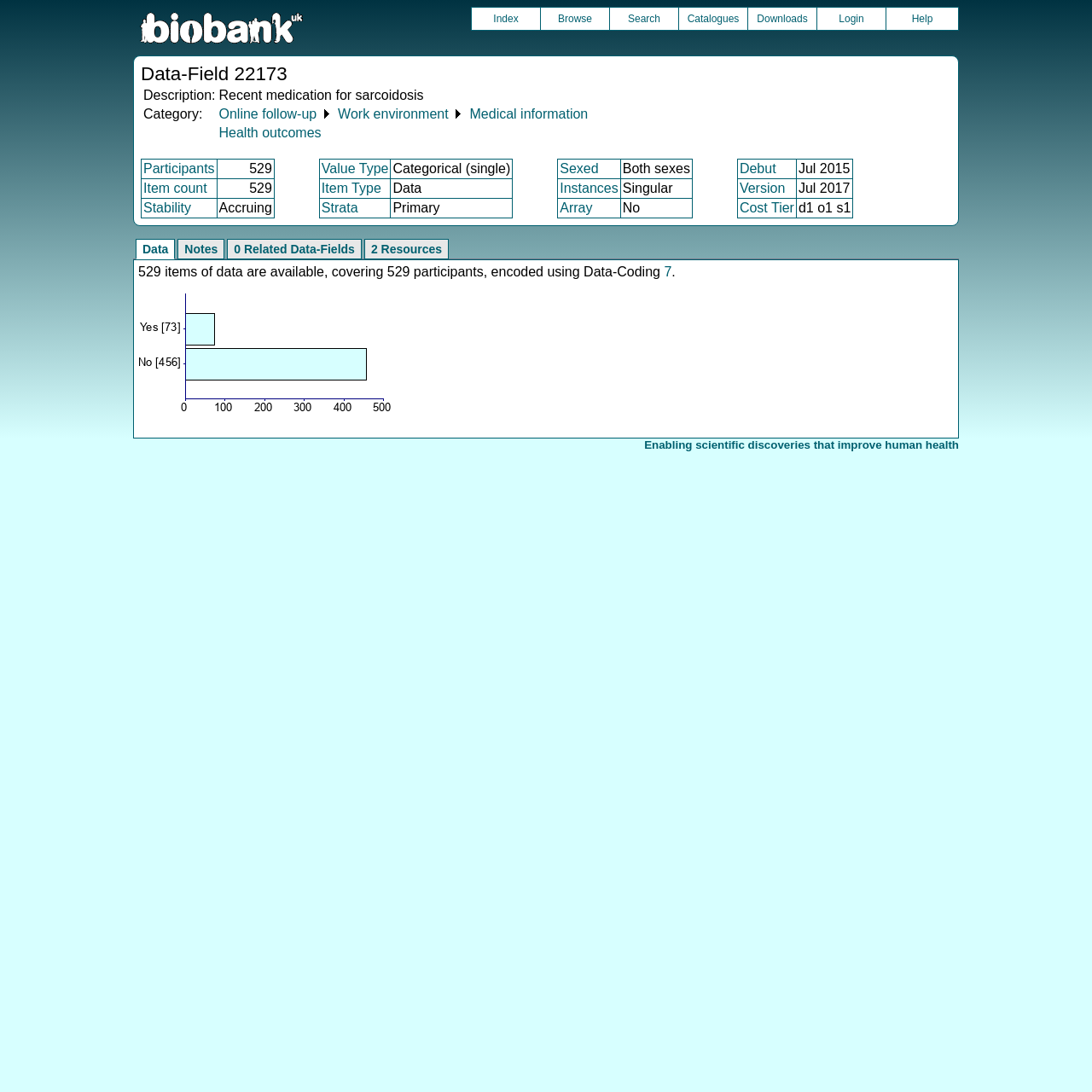How many resources are available?
Kindly give a detailed and elaborate answer to the question.

The answer can be found in the link '2 Resources' which indicates that there are 2 resources available.